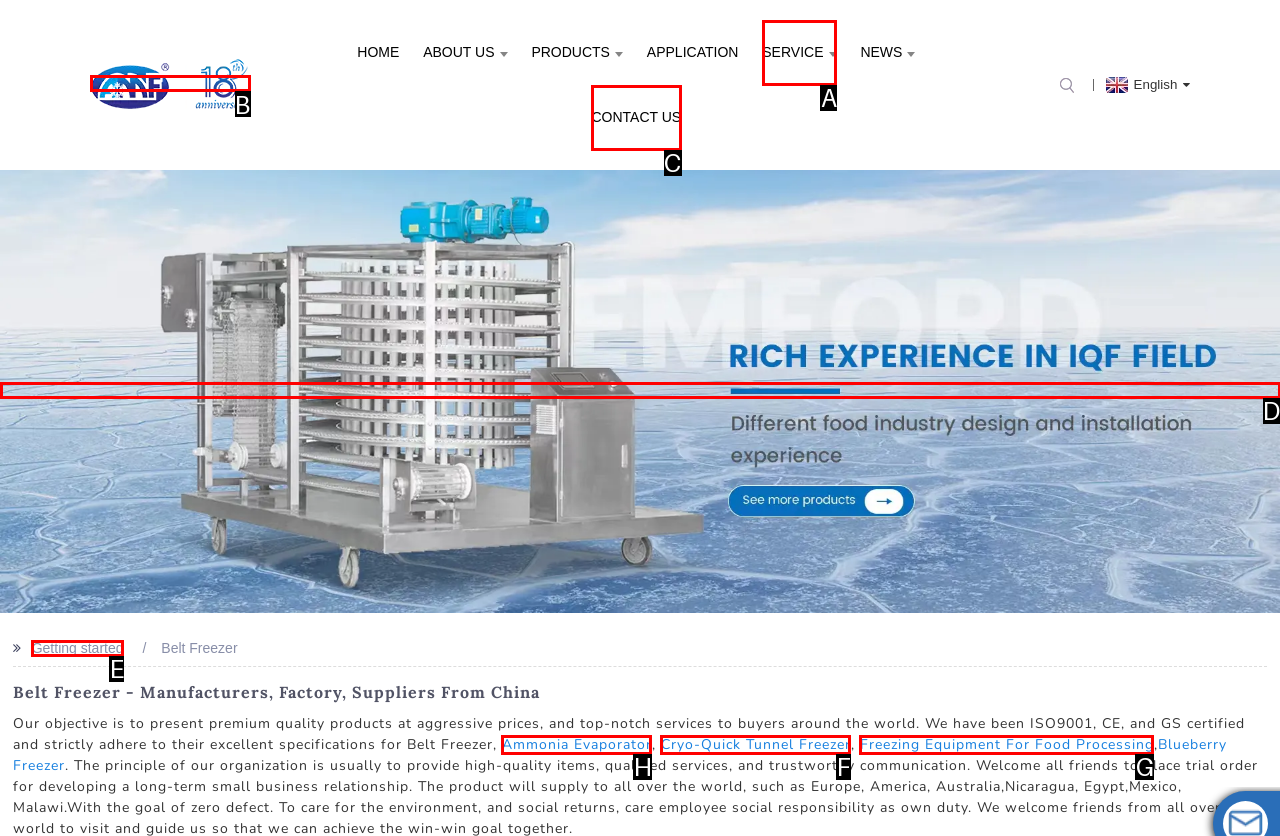Identify the correct UI element to click on to achieve the following task: Click the Ammonia Evaporator link Respond with the corresponding letter from the given choices.

H